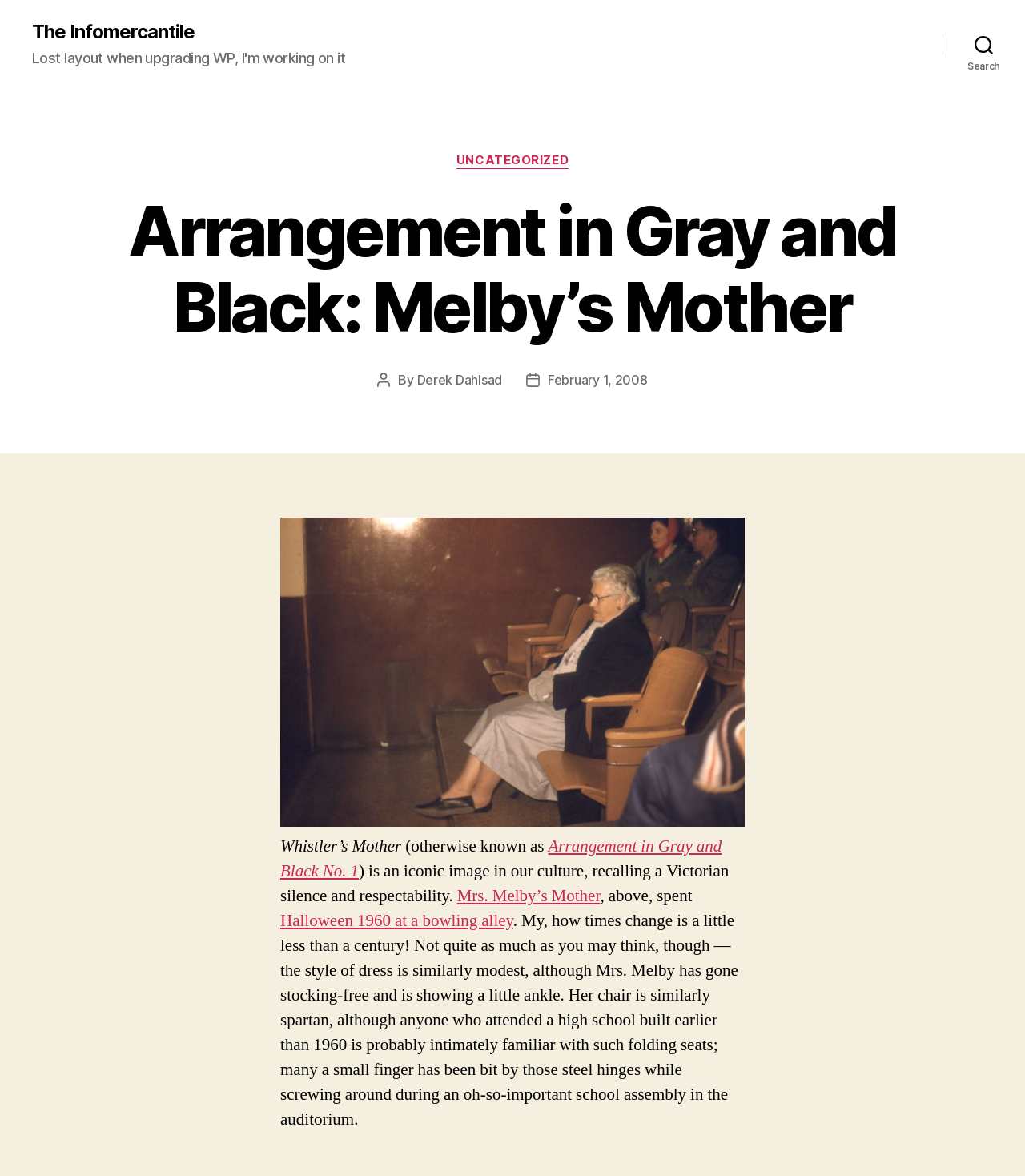Bounding box coordinates are specified in the format (top-left x, top-left y, bottom-right x, bottom-right y). All values are floating point numbers bounded between 0 and 1. Please provide the bounding box coordinate of the region this sentence describes: Search

[0.92, 0.023, 1.0, 0.053]